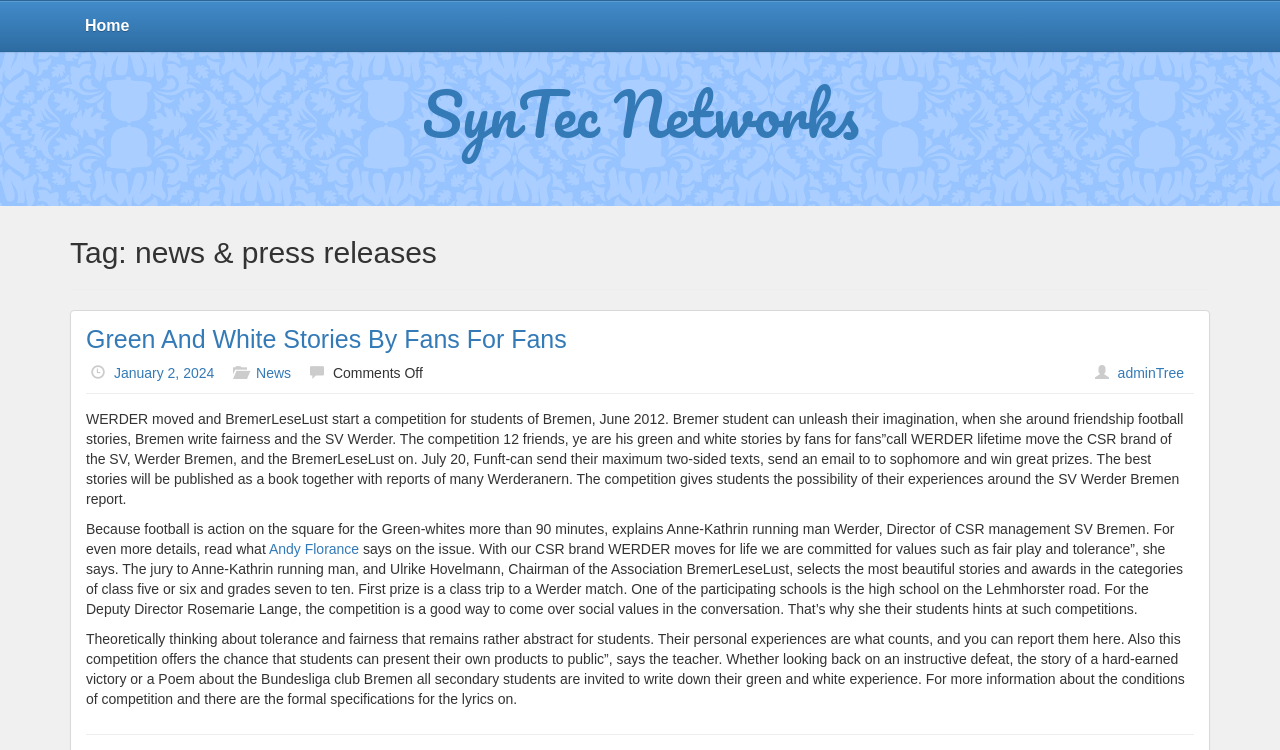Please give a short response to the question using one word or a phrase:
What is the prize for the first place in the competition?

A class trip to a Werder match